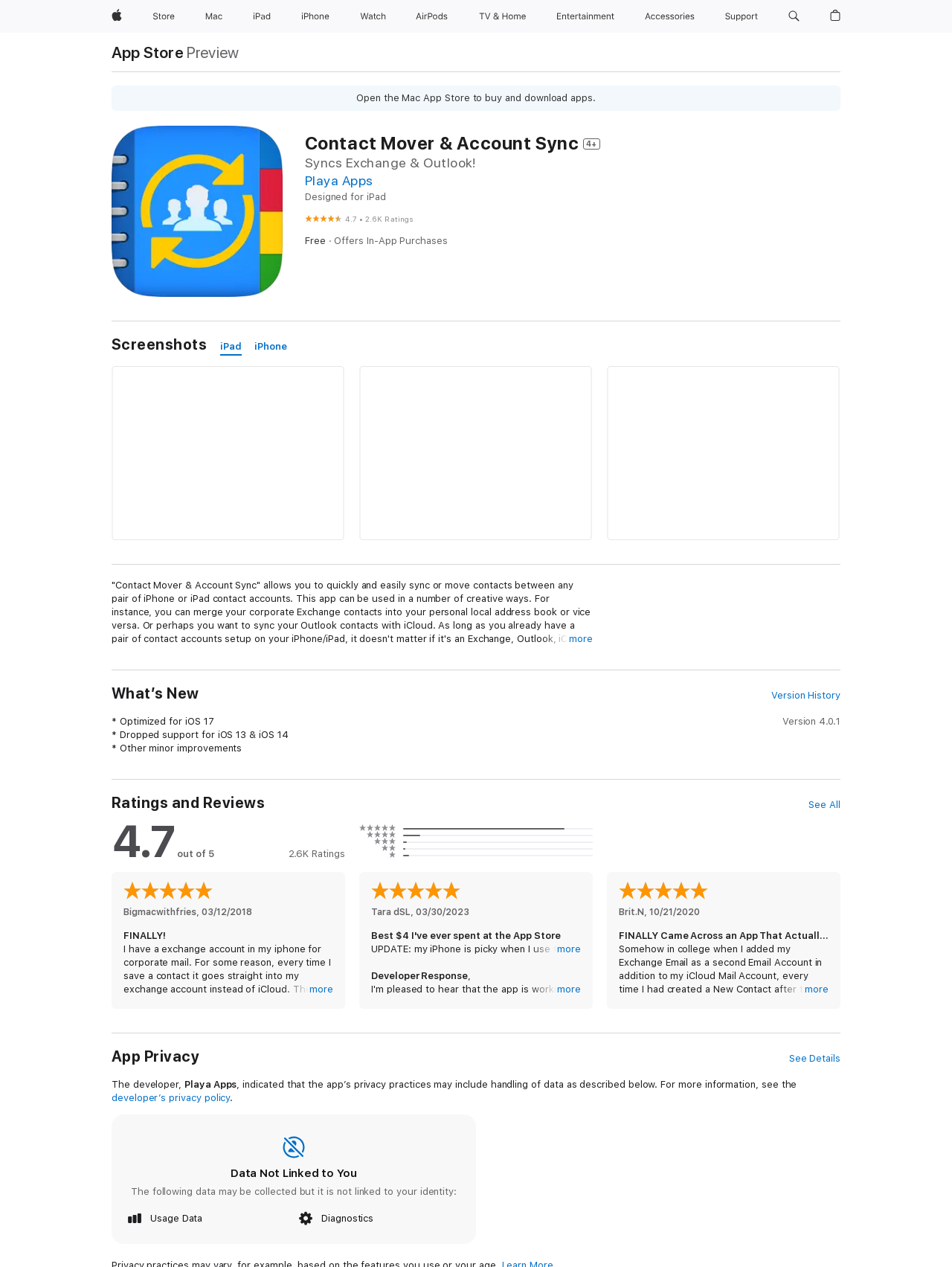What types of contact accounts can be synced or moved?
Based on the screenshot, respond with a single word or phrase.

Exchange, Outlook, iCloud, Google, Facebook, Yahoo, Local, & CardDAV